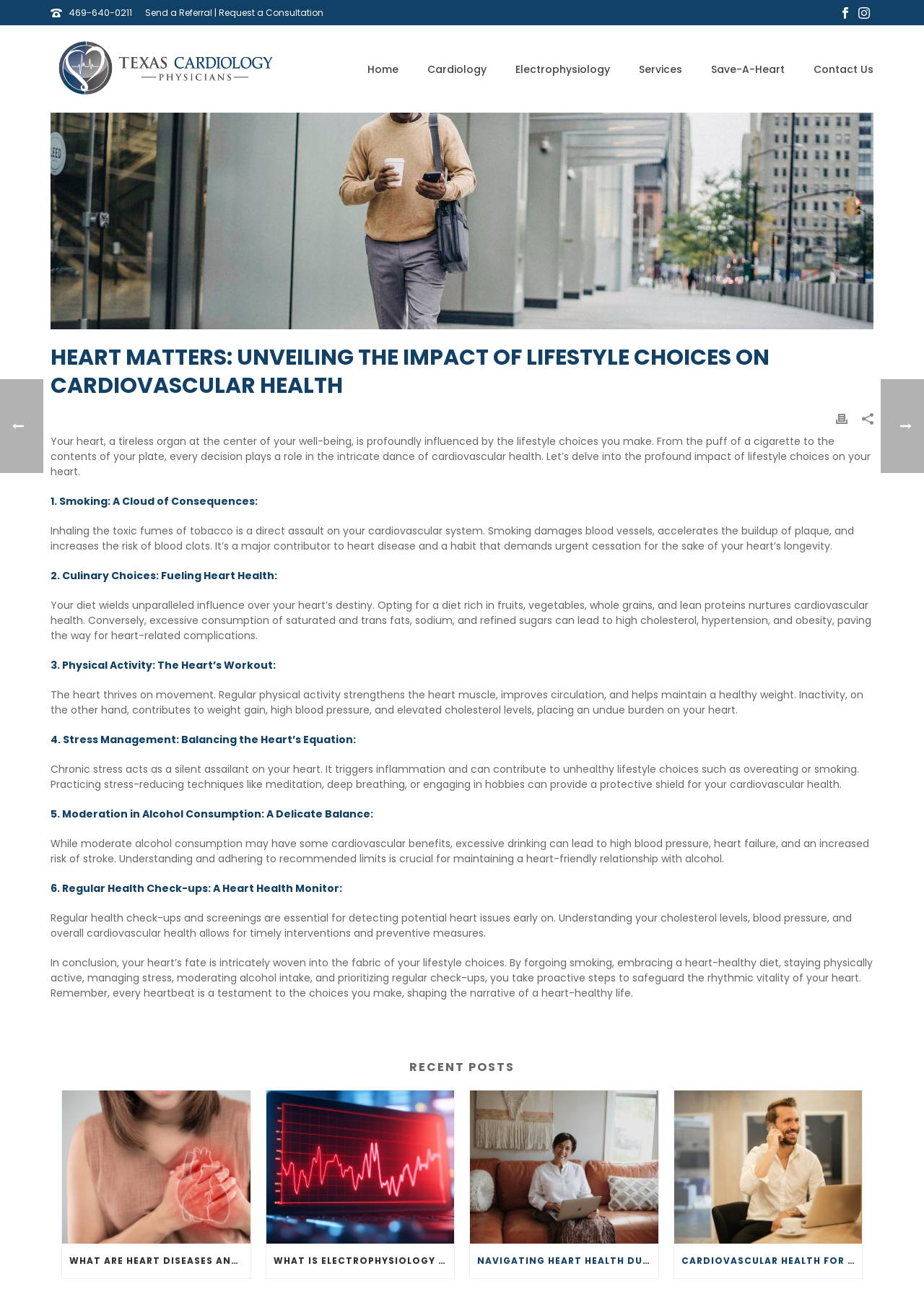Please provide a comprehensive response to the question below by analyzing the image: 
How many lifestyle choices are discussed on this webpage?

The webpage discusses six lifestyle choices that impact cardiovascular health, which are smoking, culinary choices, physical activity, stress management, moderation in alcohol consumption, and regular health check-ups.